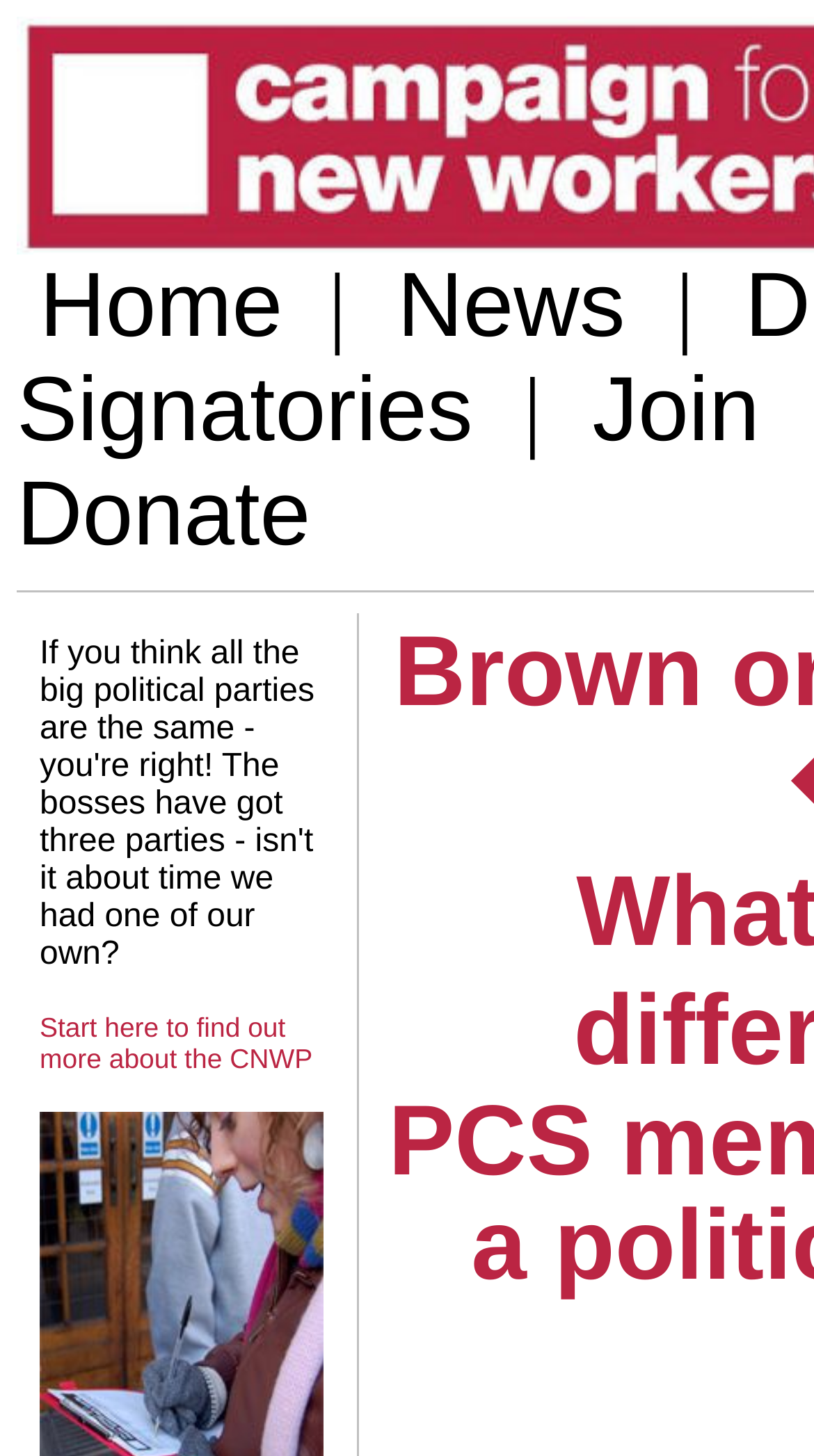Please reply to the following question using a single word or phrase: 
How many links are there in the top navigation bar?

5